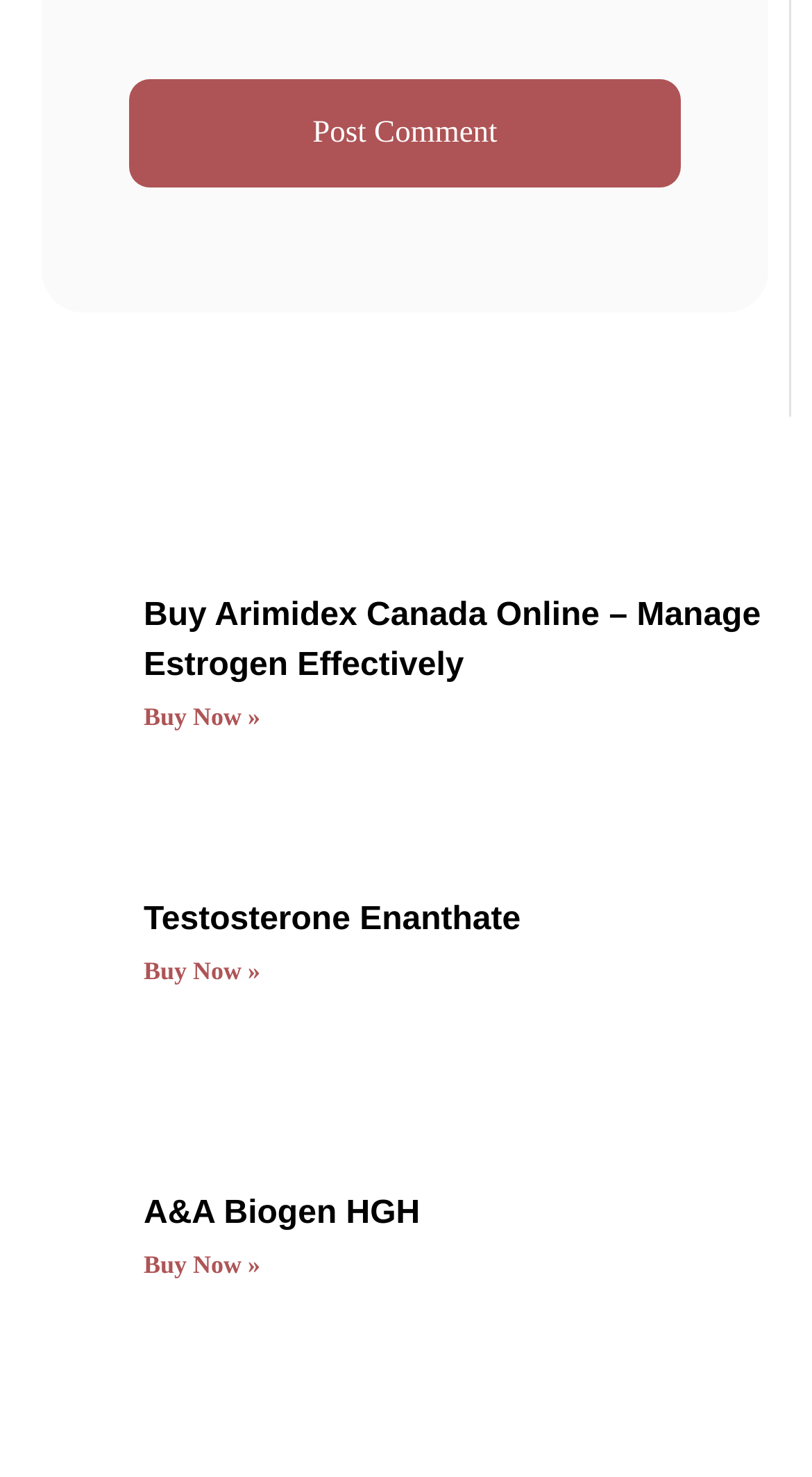What is the theme of the products on this website?
Refer to the image and provide a one-word or short phrase answer.

Bodybuilding and hormone therapy